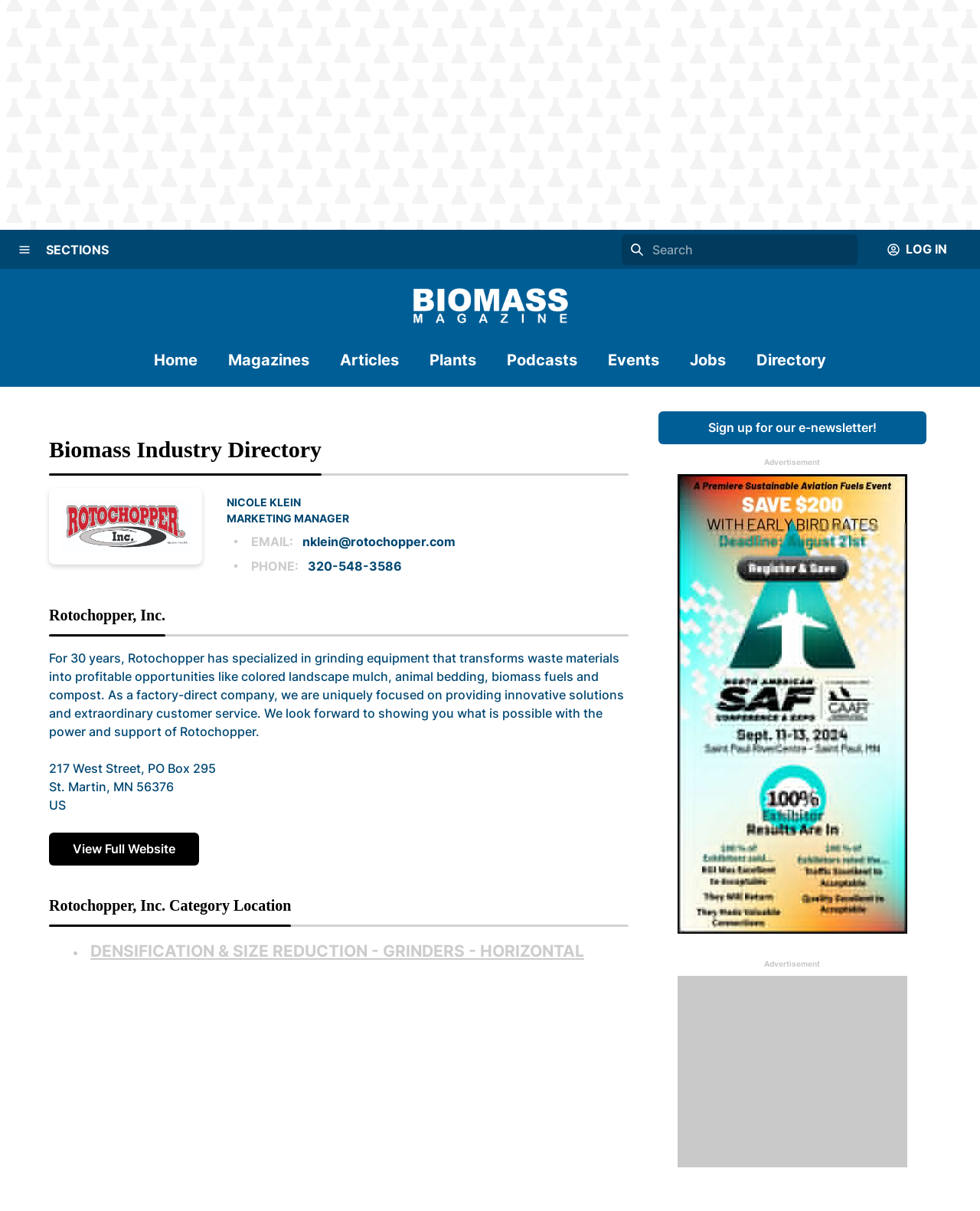Elaborate on the webpage's design and content in a detailed caption.

The webpage is Biomass Magazine, a monthly trade publication focused on biomass power and heat, advanced biofuels, biogas, wood pellets, and biobased chemicals. At the top, there is a menu button on the left and a search bar on the right. Below the search bar, there is a section with links to "LOG IN" and a logo image. 

On the left side, there is a vertical menu with links to "Home", "Magazines", "Articles", "Plants", "Podcasts", "Events", "Jobs", and "Directory". 

The main content area is divided into two sections. On the left, there is a heading "Biomass Industry Directory" followed by an image and a profile of "Nicole Klein", Marketing Manager at Rotochopper, Inc. The profile includes her email and phone number. 

On the right side, there is a section about Rotochopper, Inc., which includes a heading, a description of the company, and its address. Below this section, there is a link to "View Full Website" and a list of categories and locations related to Rotochopper, Inc. 

At the bottom of the page, there is a link to sign up for an e-newsletter and an advertisement section with two insertion links.